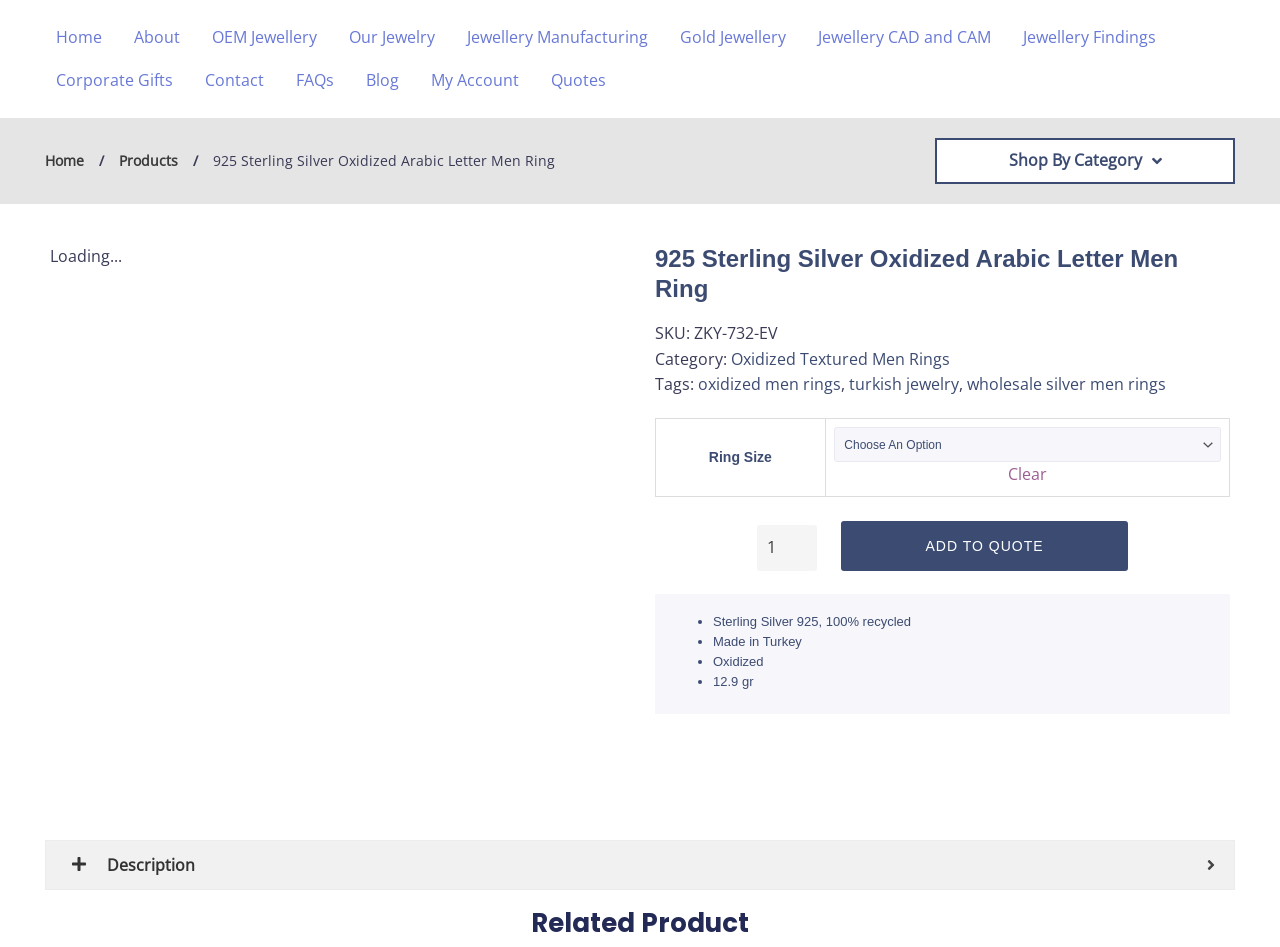Determine the bounding box coordinates for the region that must be clicked to execute the following instruction: "Add to quote".

[0.657, 0.55, 0.881, 0.603]